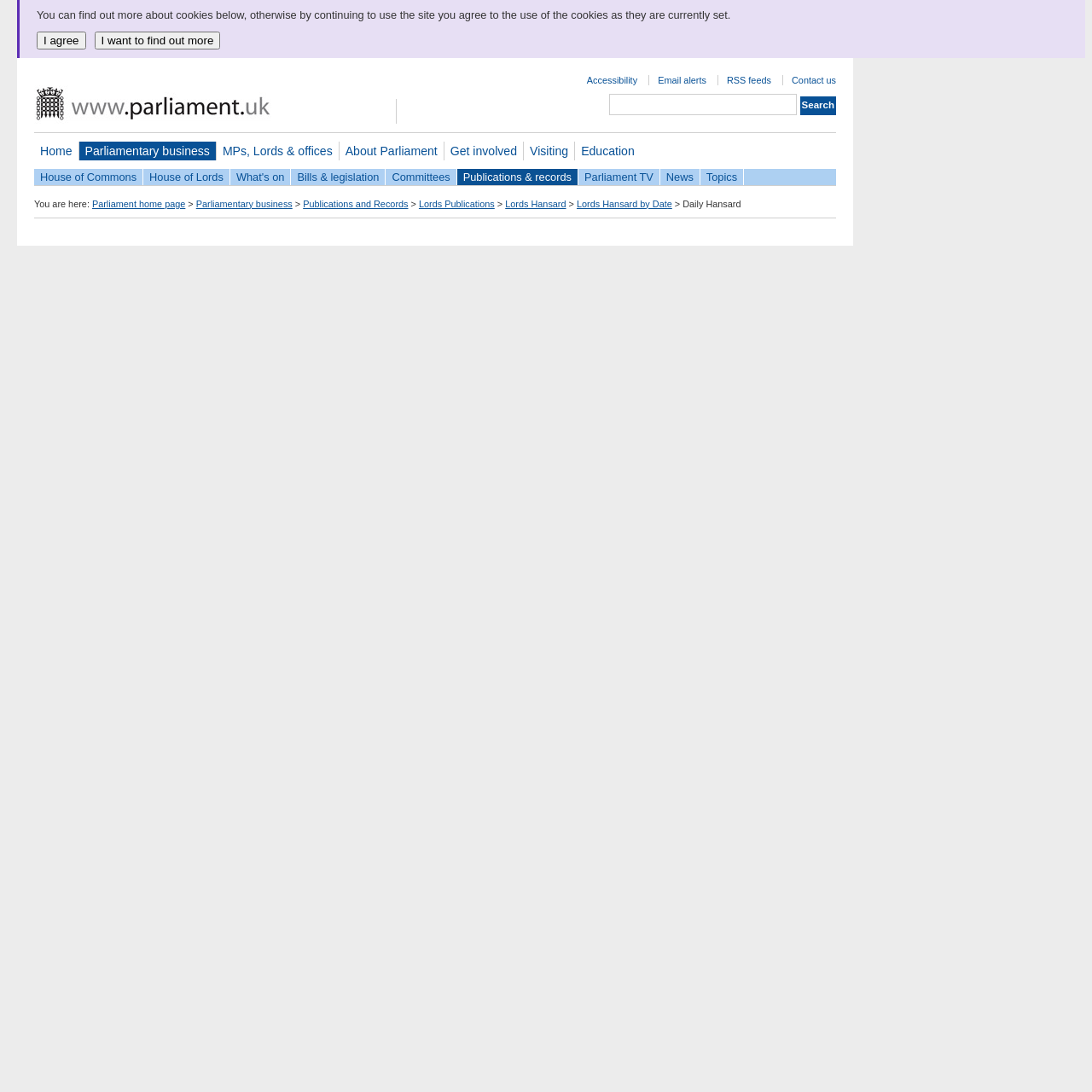Based on what you see in the screenshot, provide a thorough answer to this question: What is the current section of the website?

The breadcrumbs navigation at the top of the page shows 'You are here: Parliament home page > Parliamentary business > Publications and Records > Lords Publications > Lords Hansard', which indicates that the current section of the website is 'Lords Hansard'.